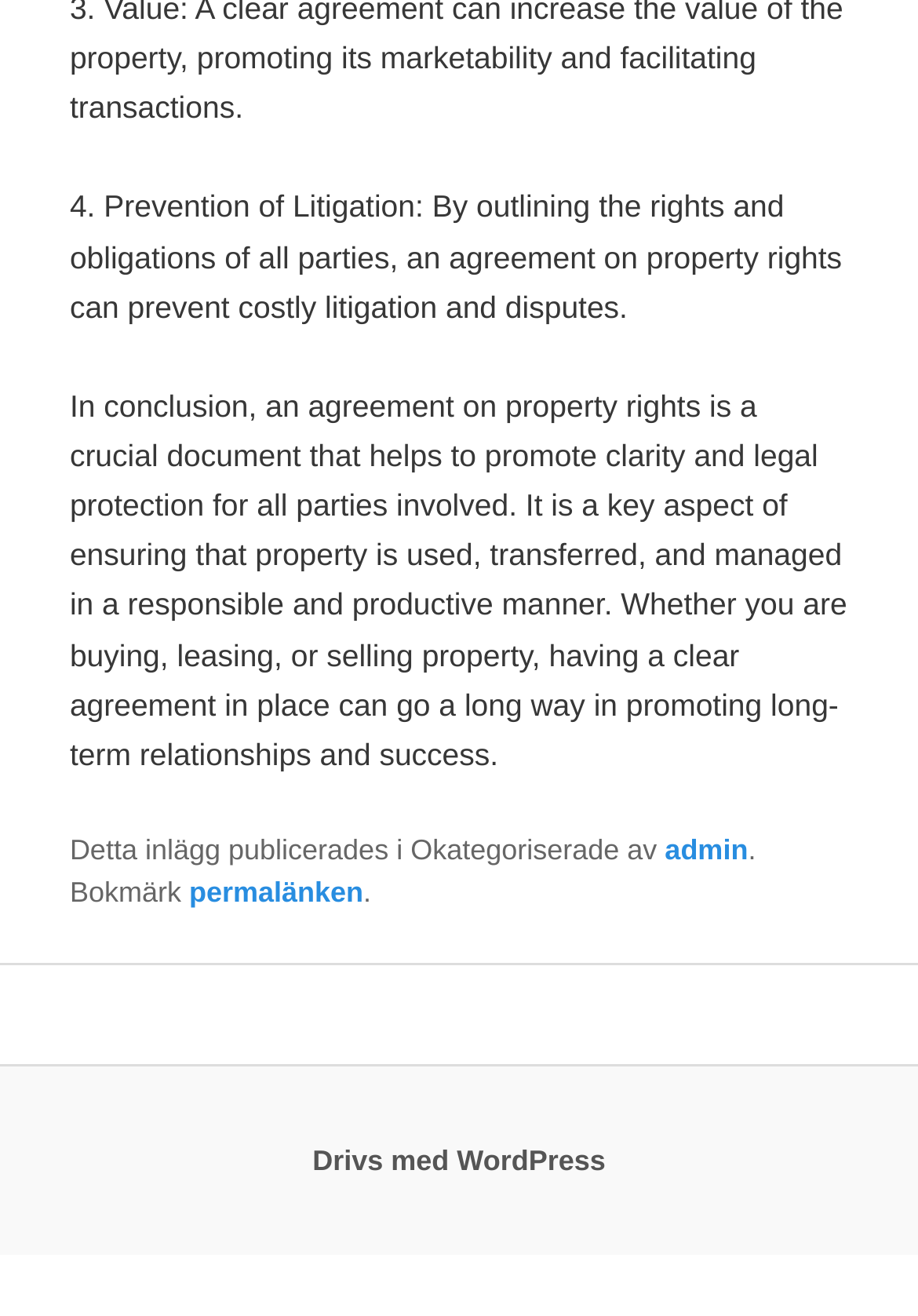What is the purpose of an agreement on property rights?
Examine the screenshot and reply with a single word or phrase.

Prevent litigation